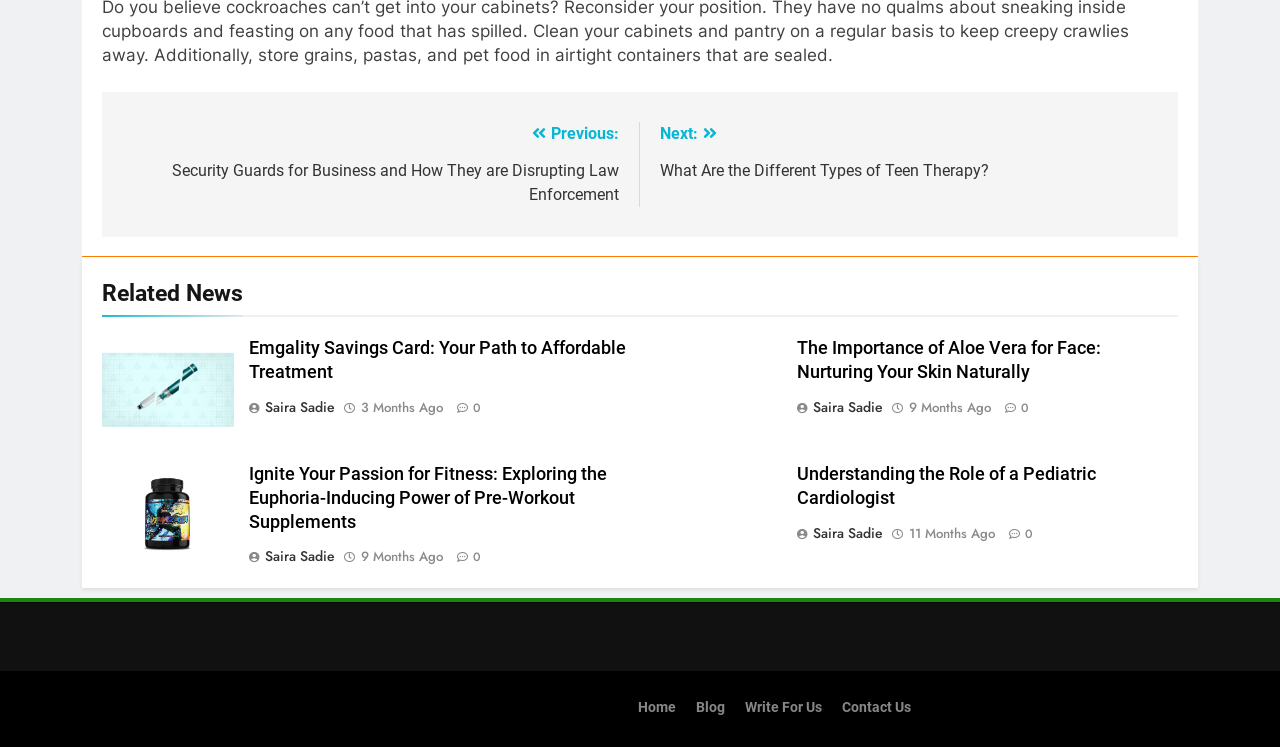How many articles are listed in the 'Related News' section?
Look at the image and provide a detailed response to the question.

The 'Related News' section contains four articles, each with an image, a heading, and links. The articles are listed in a vertical layout, and each article has a similar structure, indicating that the webpage is listing multiple articles in the 'Related News' section.